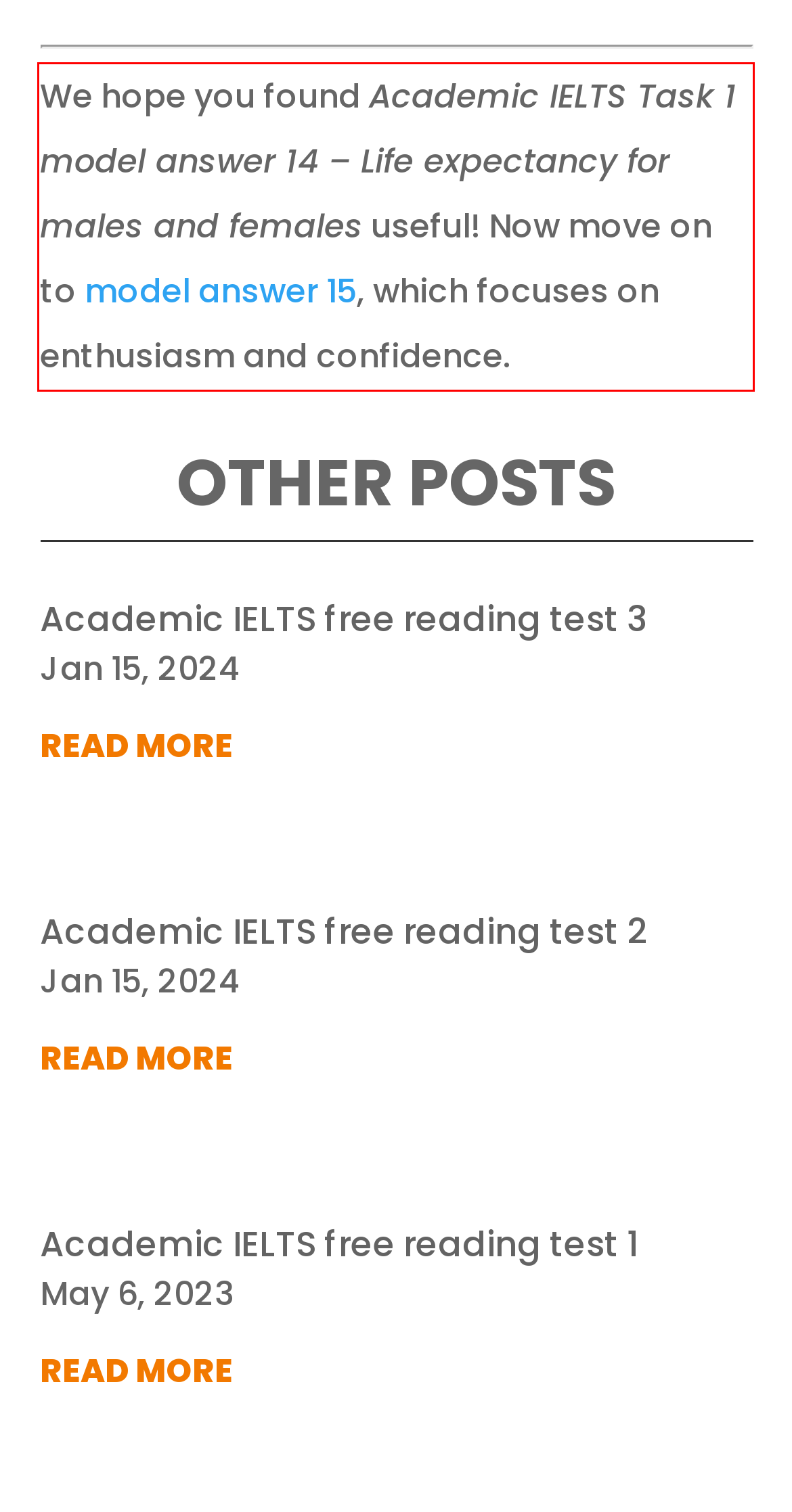You are provided with a screenshot of a webpage that includes a UI element enclosed in a red rectangle. Extract the text content inside this red rectangle.

We hope you found Academic IELTS Task 1 model answer 14 – Life expectancy for males and females useful! Now move on to model answer 15, which focuses on enthusiasm and confidence.